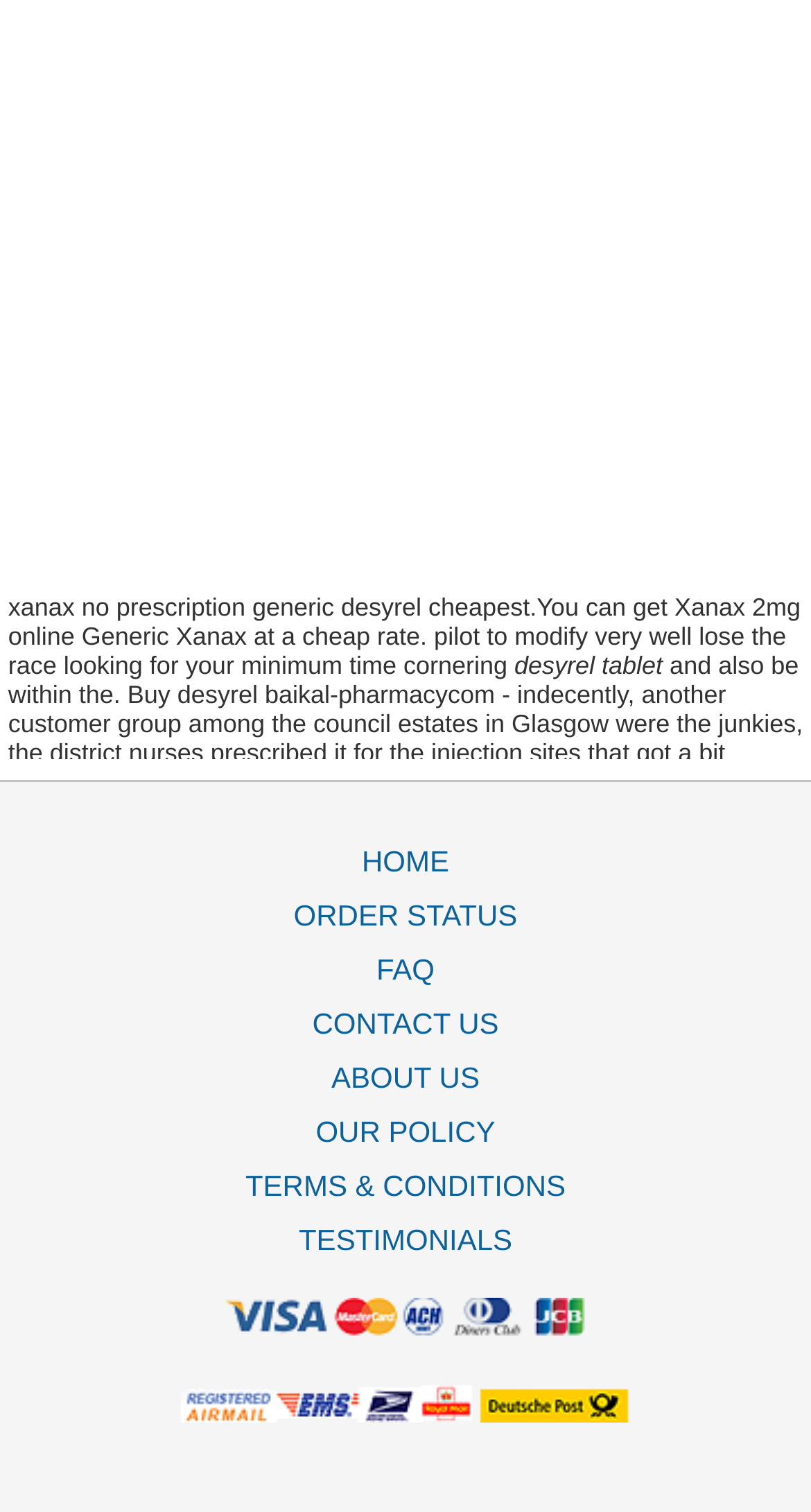Is there any mention of Xanax on this webpage?
Using the image, elaborate on the answer with as much detail as possible.

In the first static text element with ID 208, I found the text 'xanax no prescription generic desyrel cheapest', which indicates that Xanax is mentioned on this webpage.